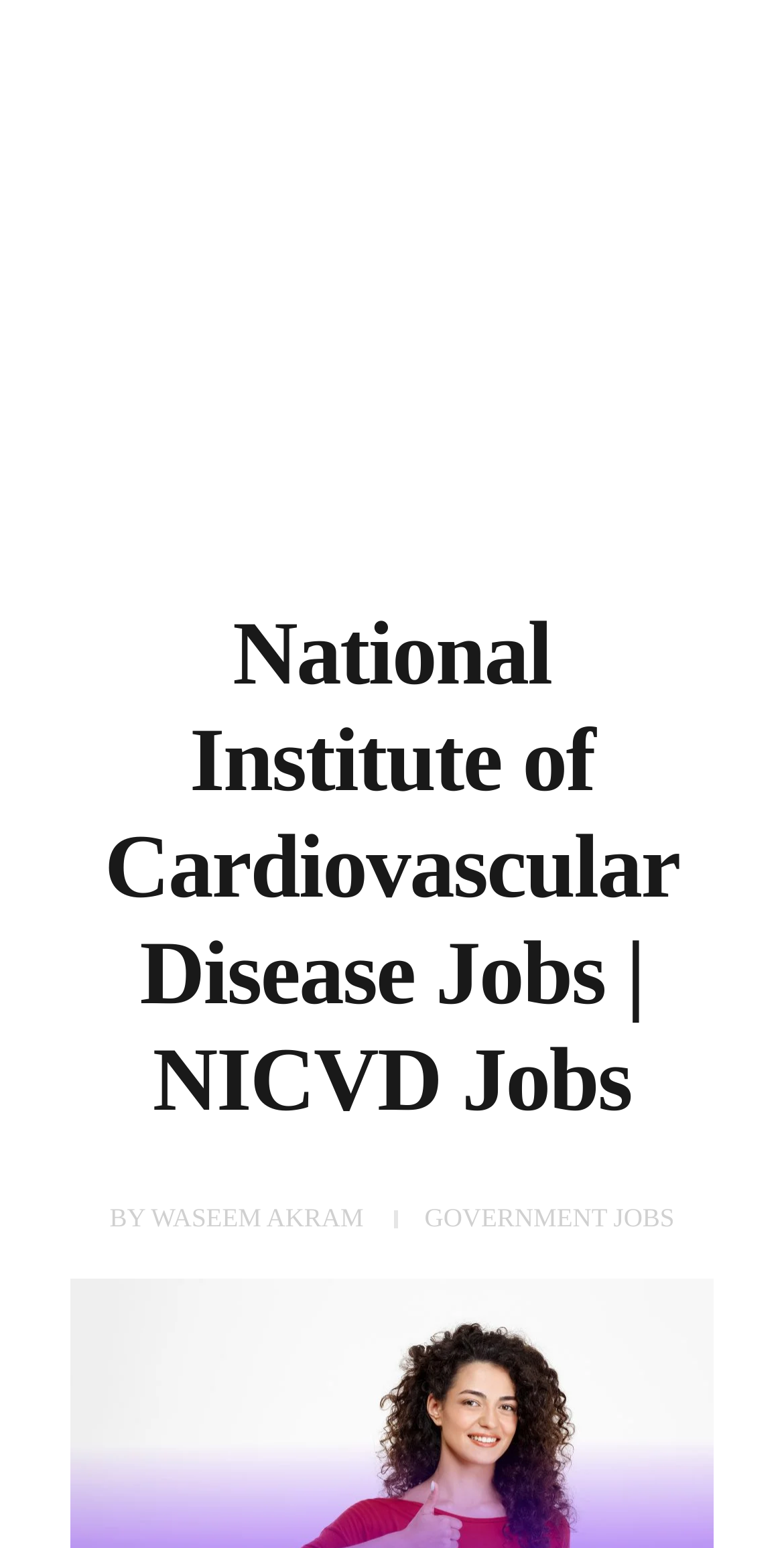Respond with a single word or short phrase to the following question: 
What is the position being hired for?

Chief Operating Officer